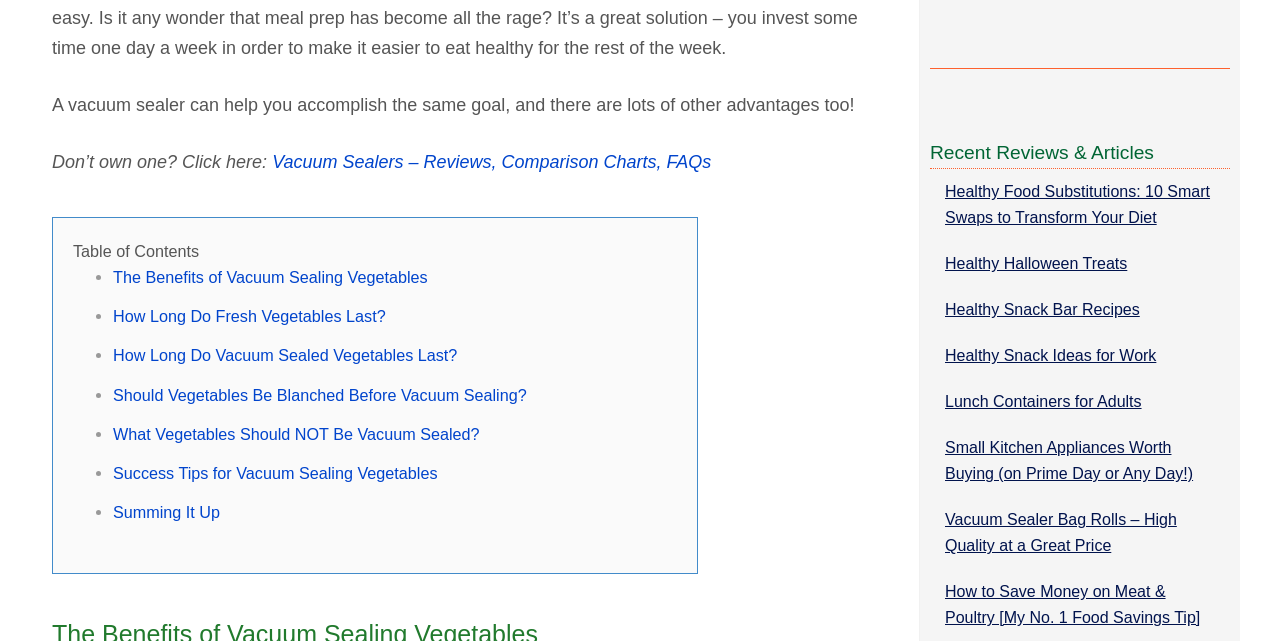Respond to the question below with a single word or phrase: How many articles are listed in the 'Recent Reviews & Articles' section?

8